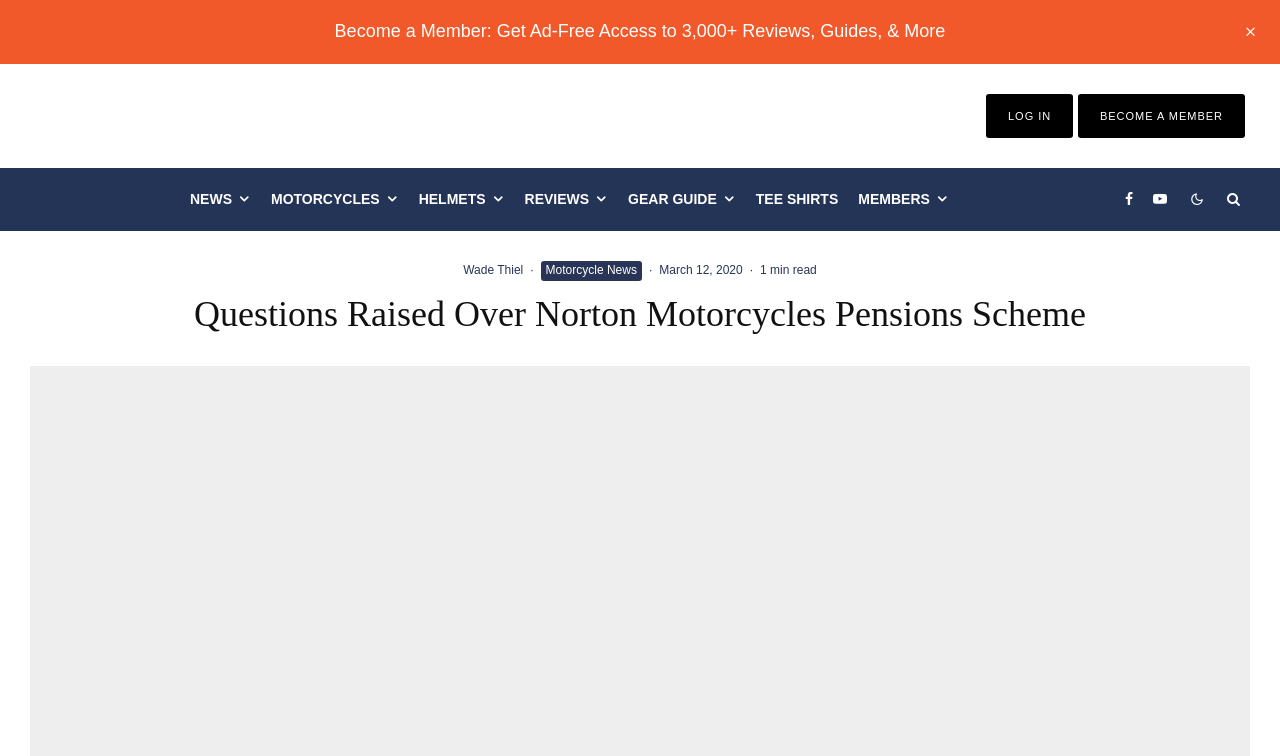Based on the element description, predict the bounding box coordinates (top-left x, top-left y, bottom-right x, bottom-right y) for the UI element in the screenshot: Translate at Weblate

None